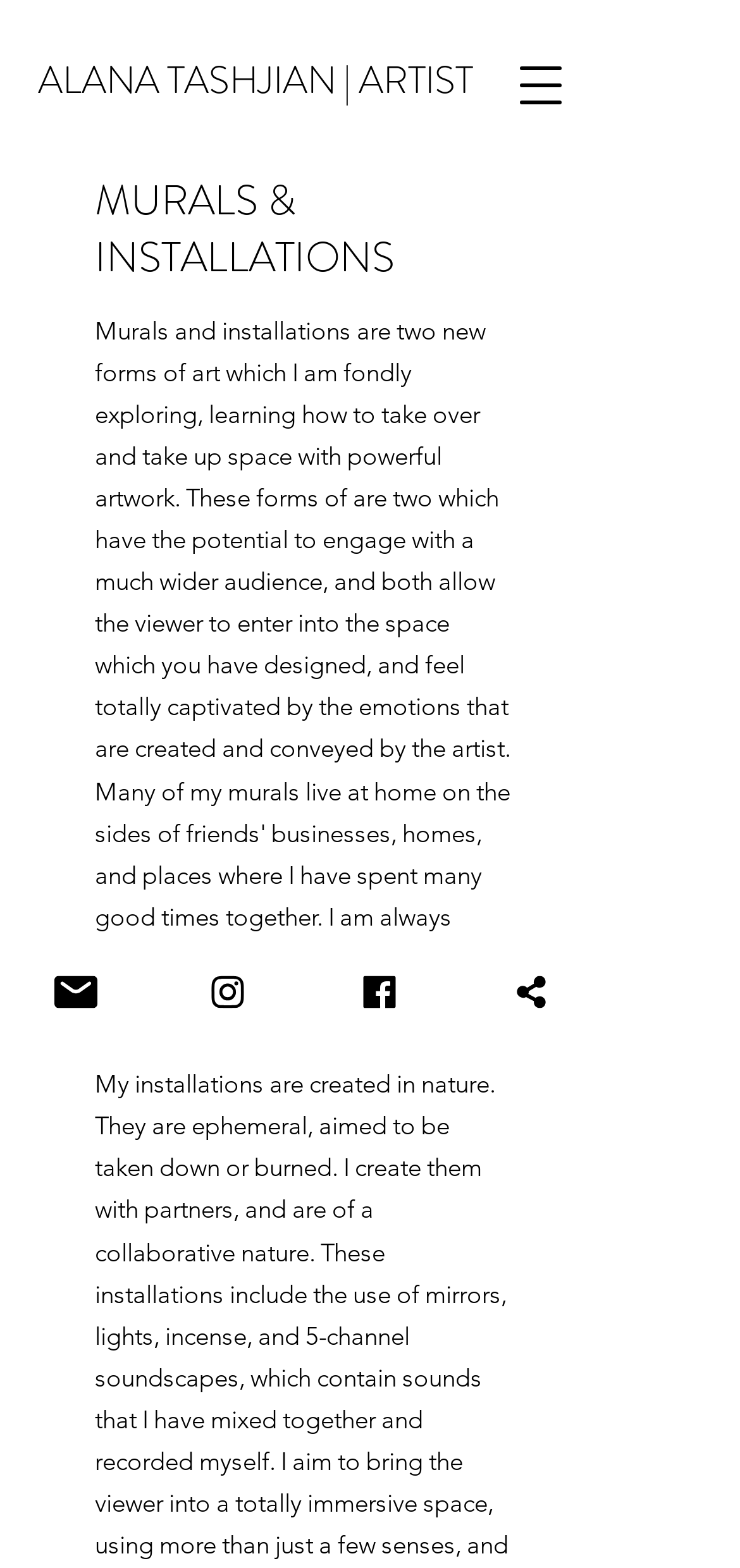Kindly respond to the following question with a single word or a brief phrase: 
What is the type of artwork featured?

Murals & Installations